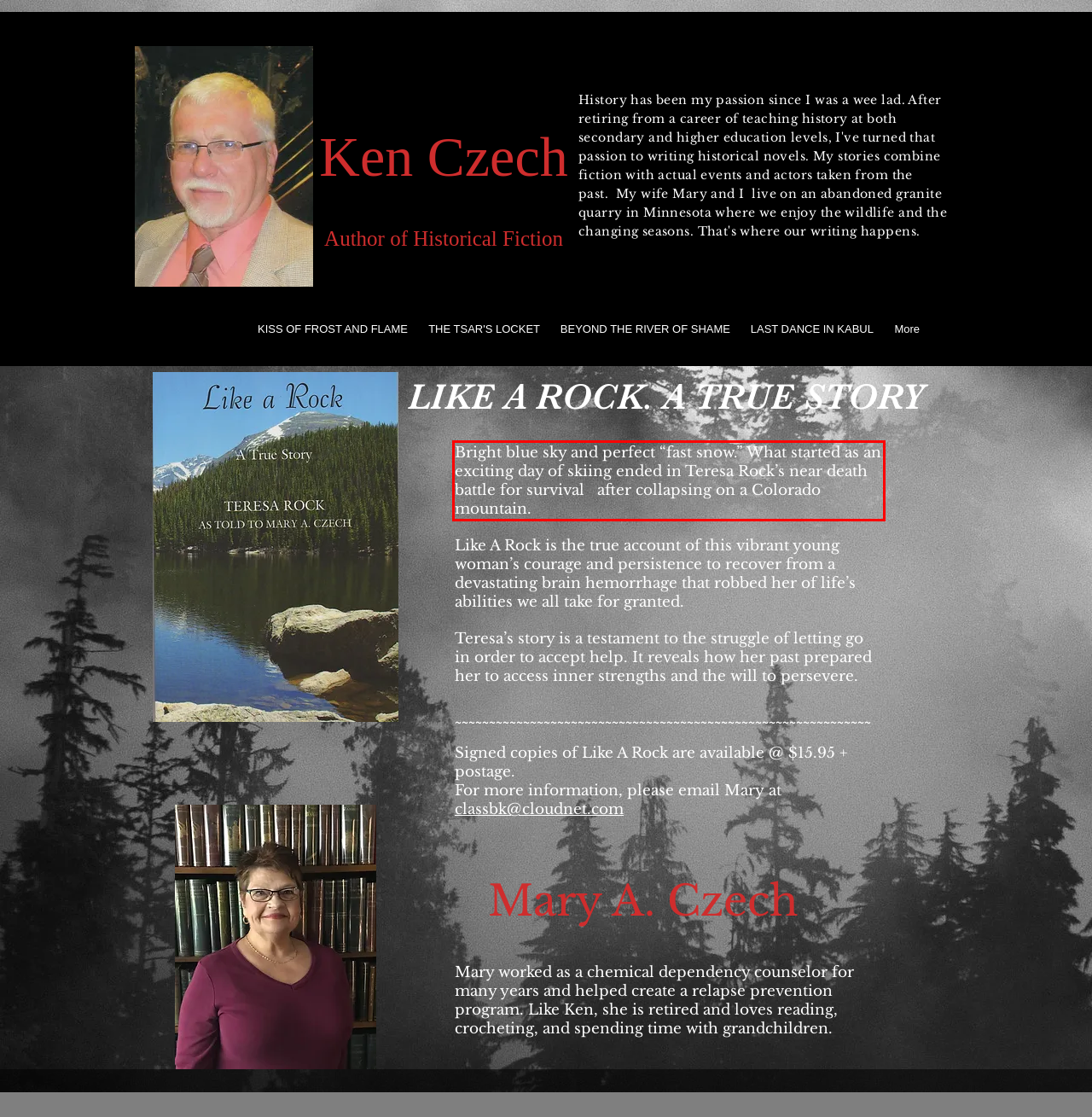With the provided screenshot of a webpage, locate the red bounding box and perform OCR to extract the text content inside it.

Bright blue sky and perfect “fast snow.” What started as an exciting day of skiing ended in Teresa Rock’s near death battle for survival after collapsing on a Colorado mountain.